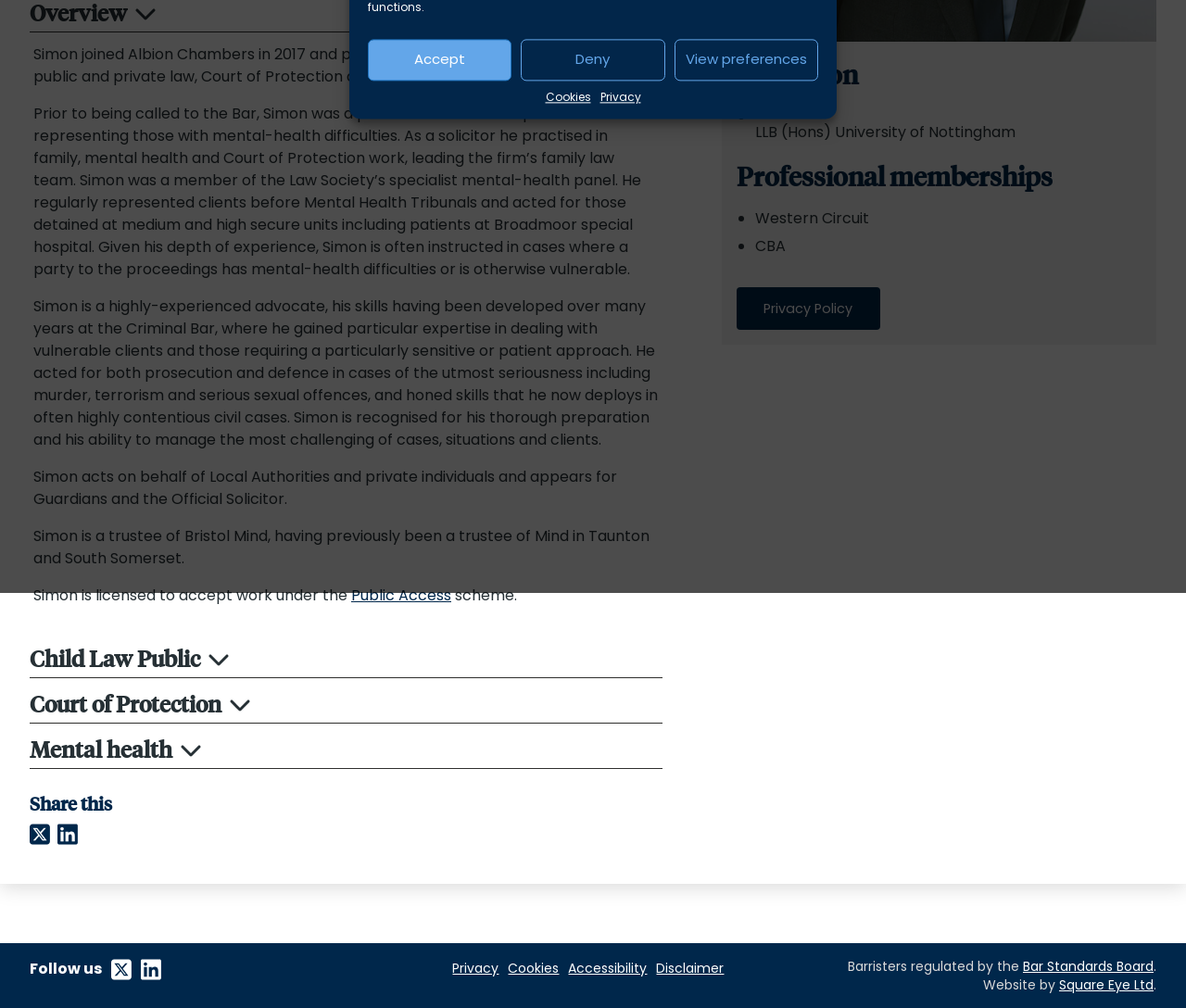Provide the bounding box coordinates of the HTML element described by the text: "Court of Protection". The coordinates should be in the format [left, top, right, bottom] with values between 0 and 1.

[0.025, 0.68, 0.558, 0.718]